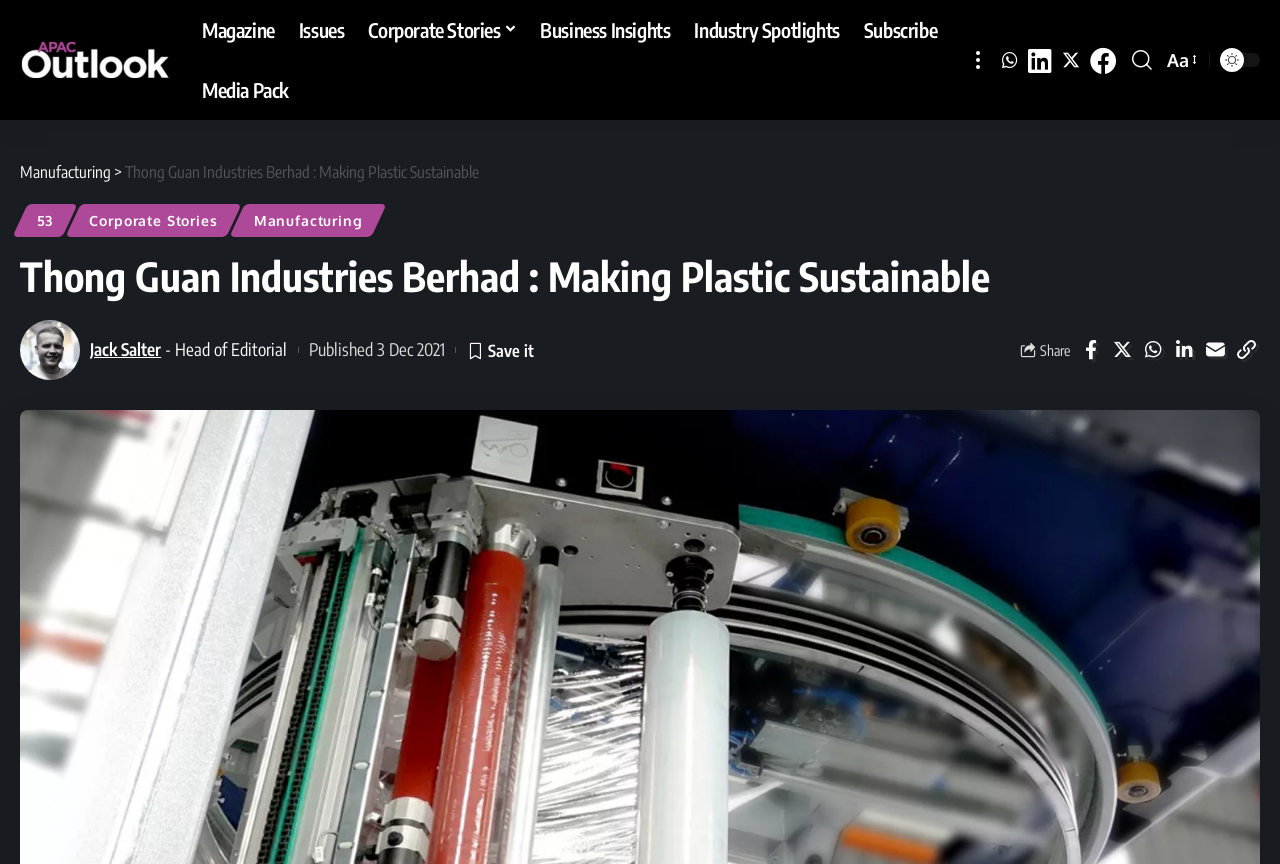Specify the bounding box coordinates of the area to click in order to follow the given instruction: "Read the article by Jack Salter."

[0.07, 0.392, 0.126, 0.417]